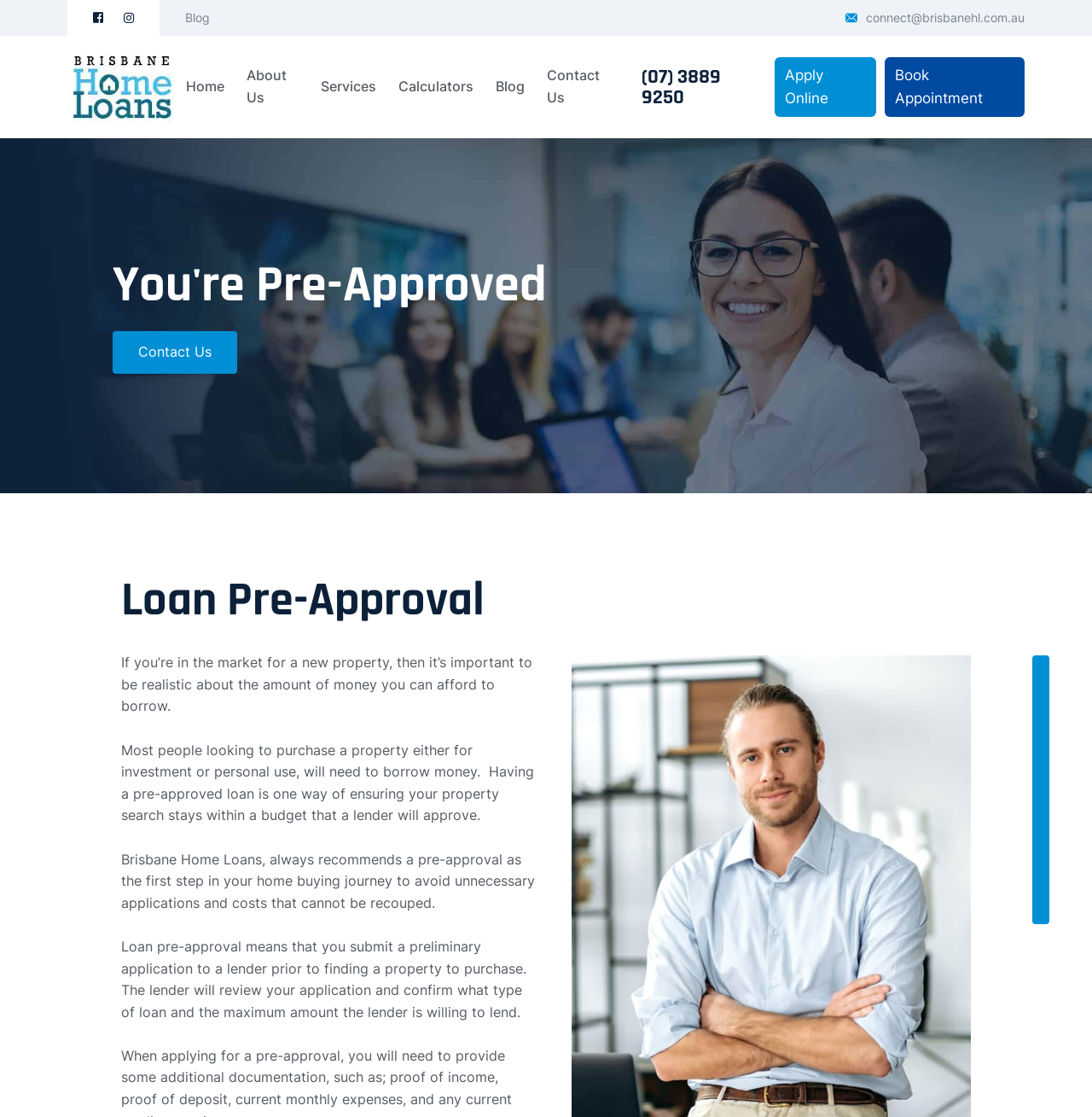What is the phone number to contact?
Based on the visual information, provide a detailed and comprehensive answer.

I found the phone number by looking at the heading element with the text '(07) 3889 9250' which is located at the top right corner of the webpage.